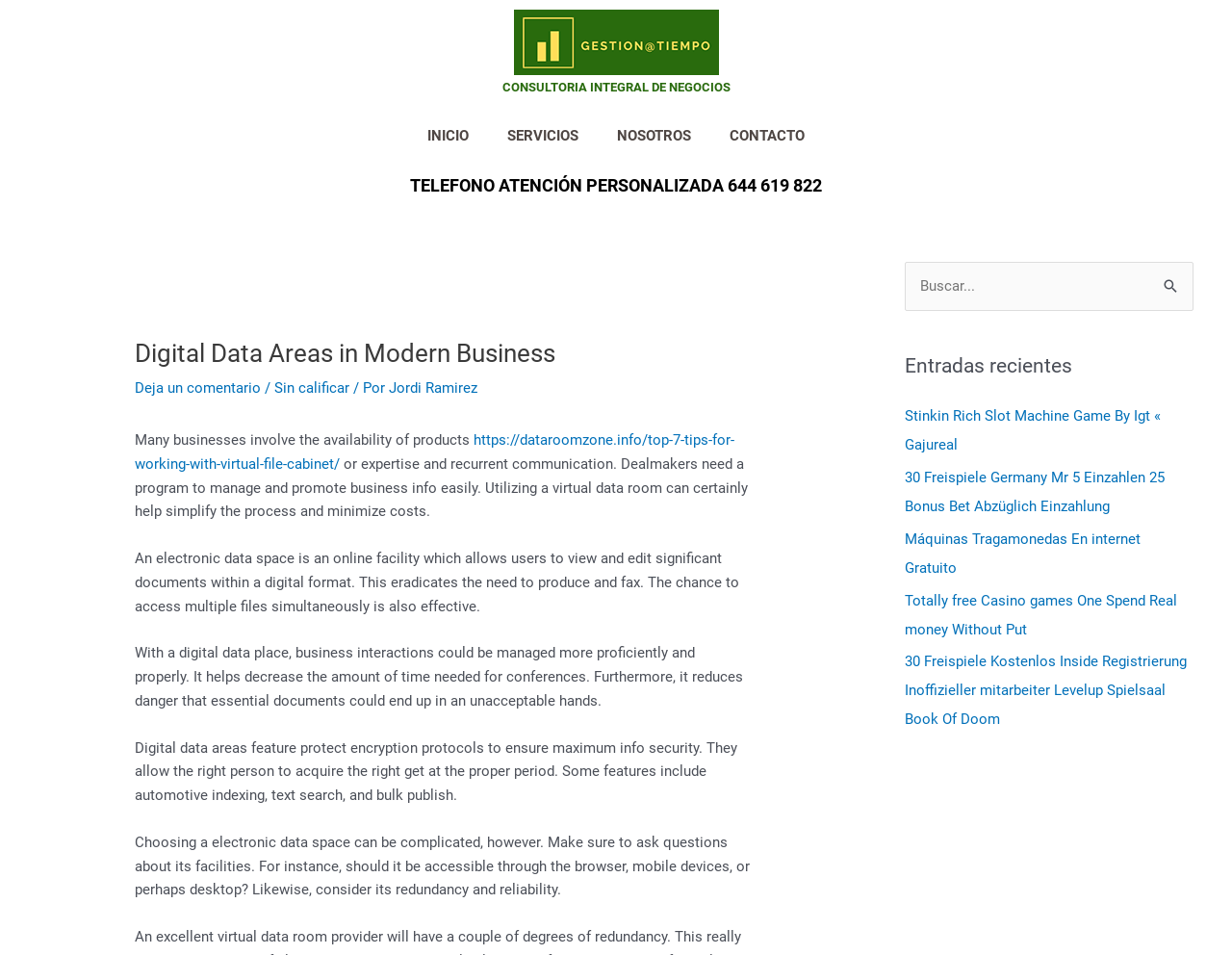Predict the bounding box of the UI element that fits this description: "SERVICIOS".

[0.396, 0.119, 0.485, 0.165]